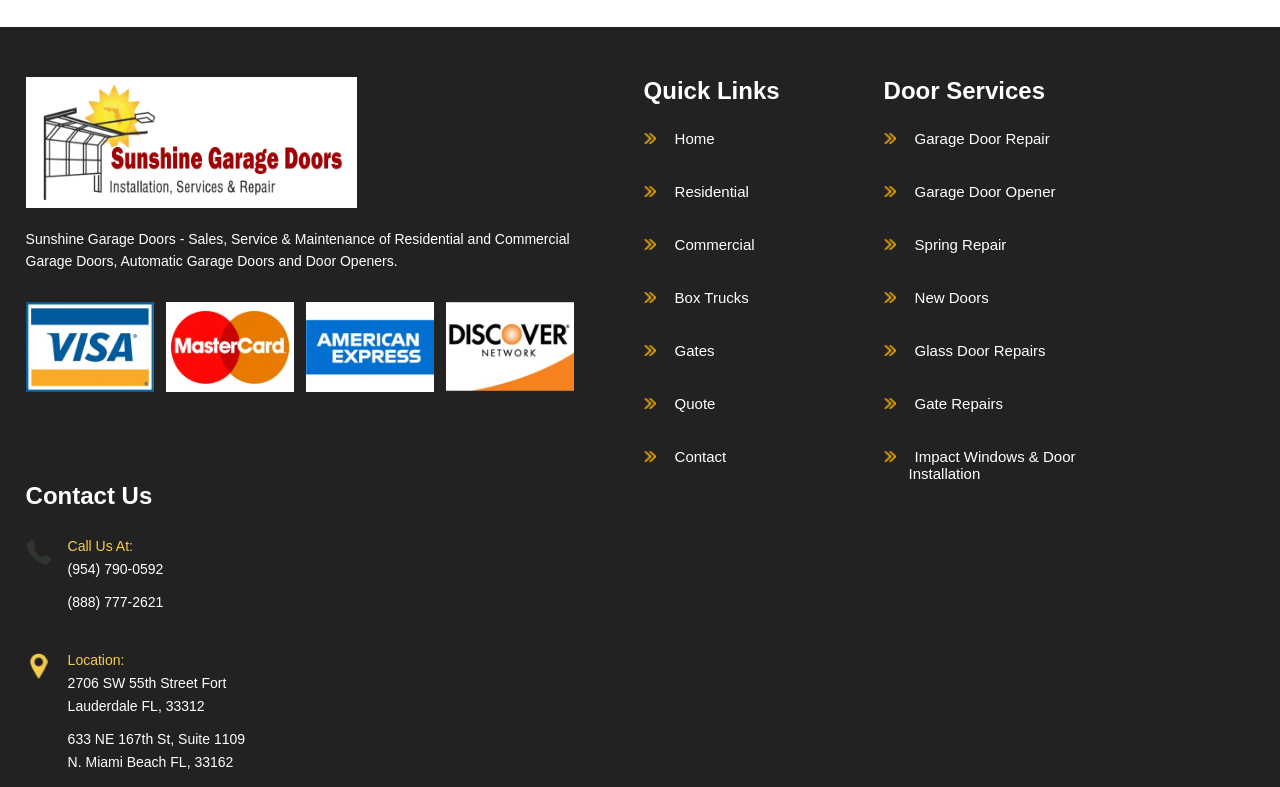Identify the bounding box for the given UI element using the description provided. Coordinates should be in the format (top-left x, top-left y, bottom-right x, bottom-right y) and must be between 0 and 1. Here is the description: Box Trucks

[0.522, 0.347, 0.59, 0.41]